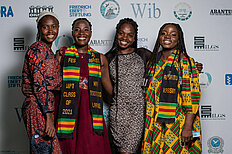What is the significance of the commemorative scarves?
Can you give a detailed and elaborate answer to the question?

The caption explains that each graduate wears a commemorative scarf representing their program, which symbolizes their journey and successes. This implies that the scarves are a symbol of their achievement and completion of the program.